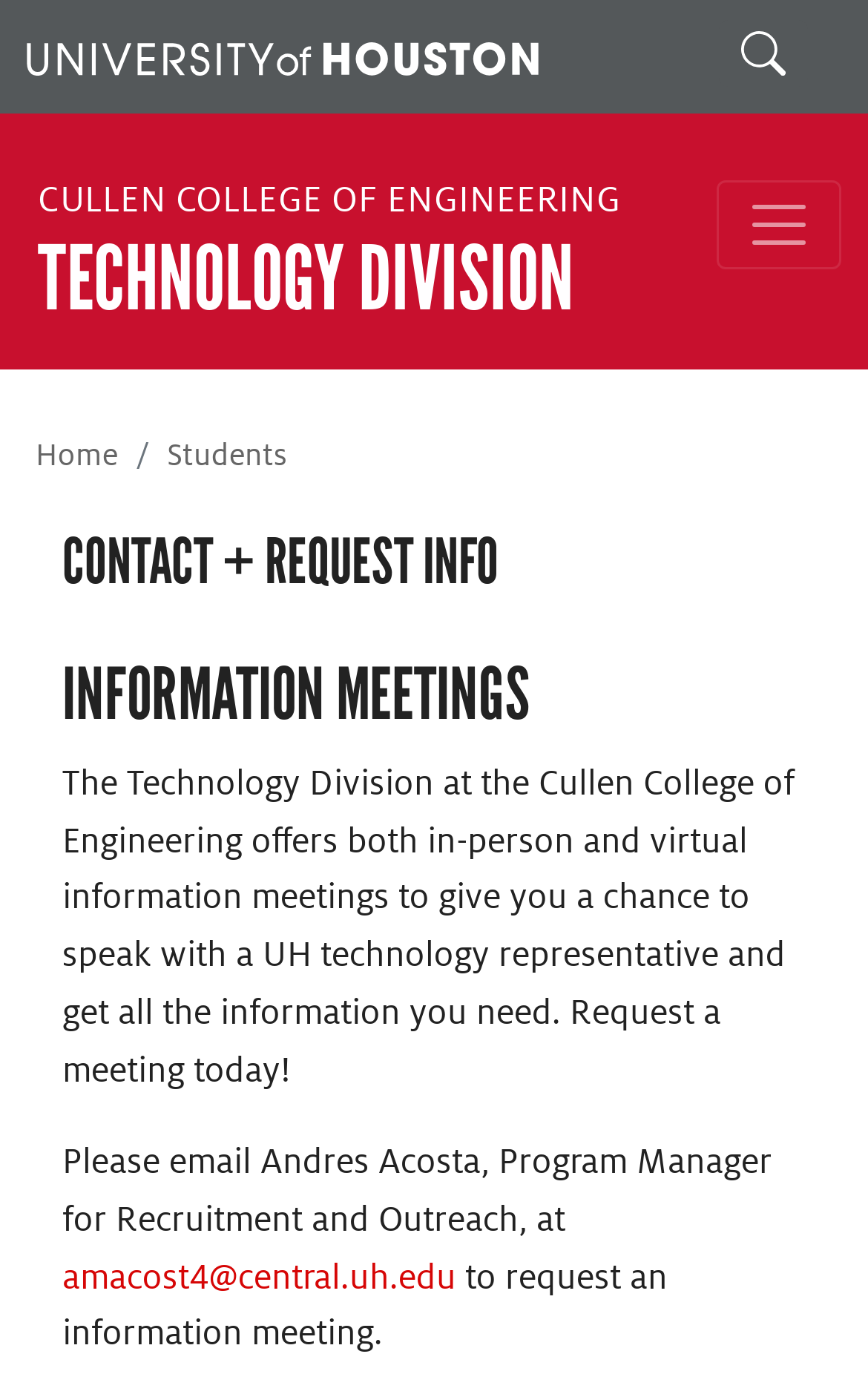Please determine the bounding box of the UI element that matches this description: Cullen College of Engineering. The coordinates should be given as (top-left x, top-left y, bottom-right x, bottom-right y), with all values between 0 and 1.

[0.044, 0.131, 0.715, 0.16]